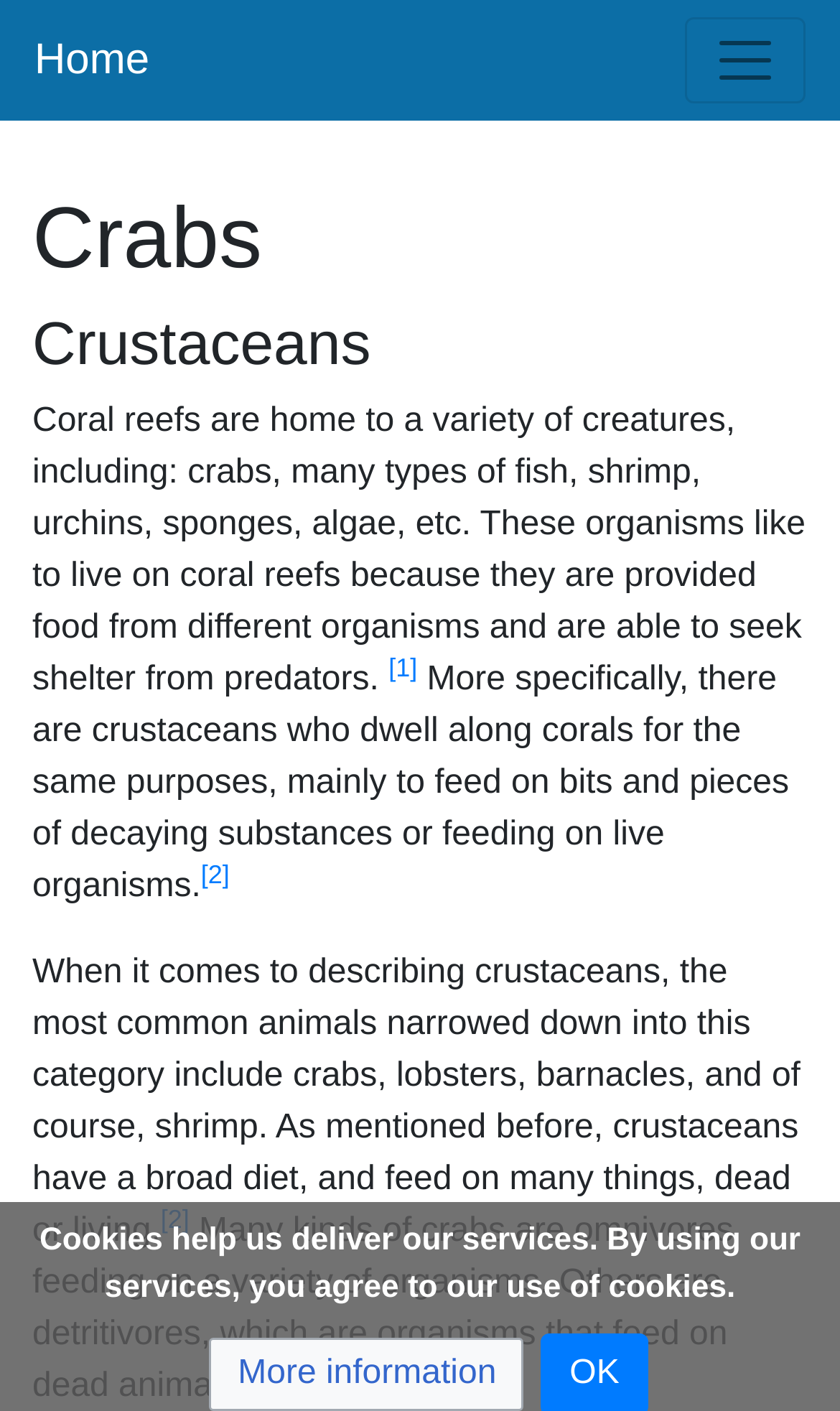Calculate the bounding box coordinates of the UI element given the description: "parent_node: Home aria-label="Toggle navigation"".

[0.815, 0.012, 0.959, 0.073]